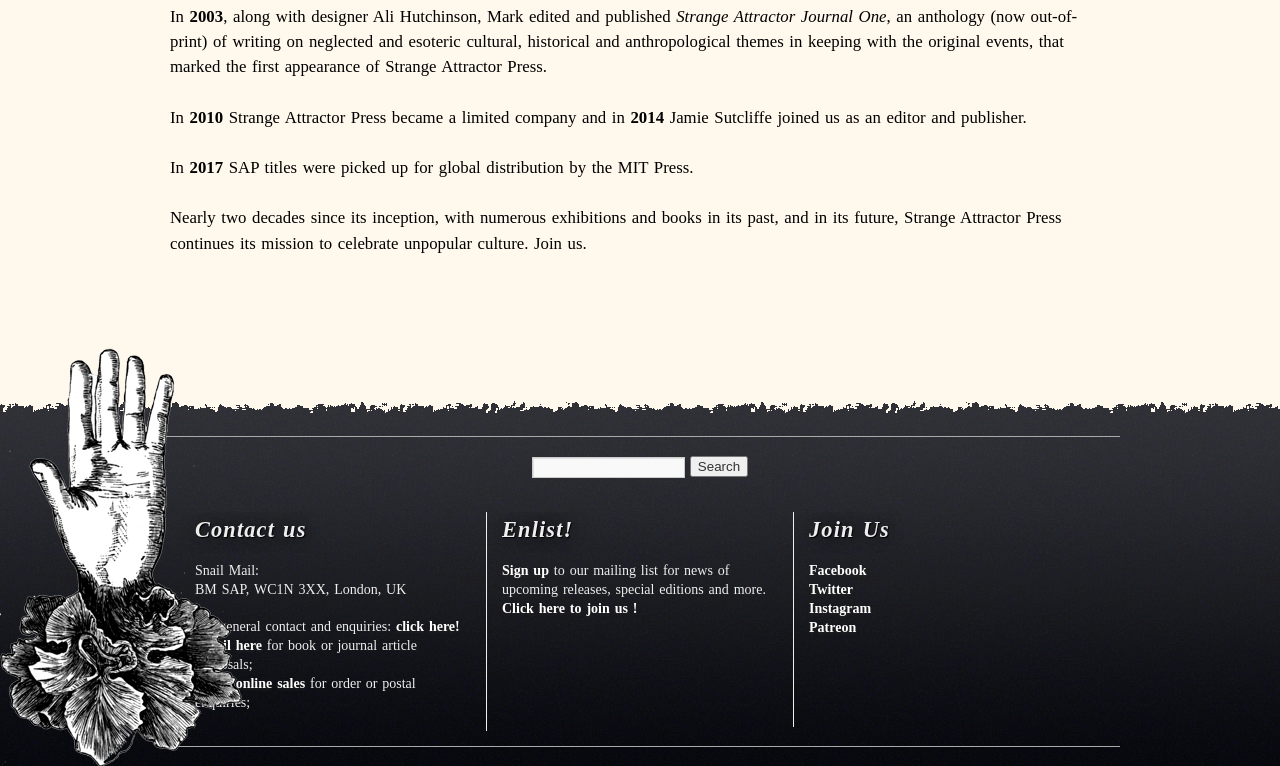Locate the bounding box coordinates of the element to click to perform the following action: 'Click here to join us'. The coordinates should be given as four float values between 0 and 1, in the form of [left, top, right, bottom].

[0.392, 0.785, 0.498, 0.804]